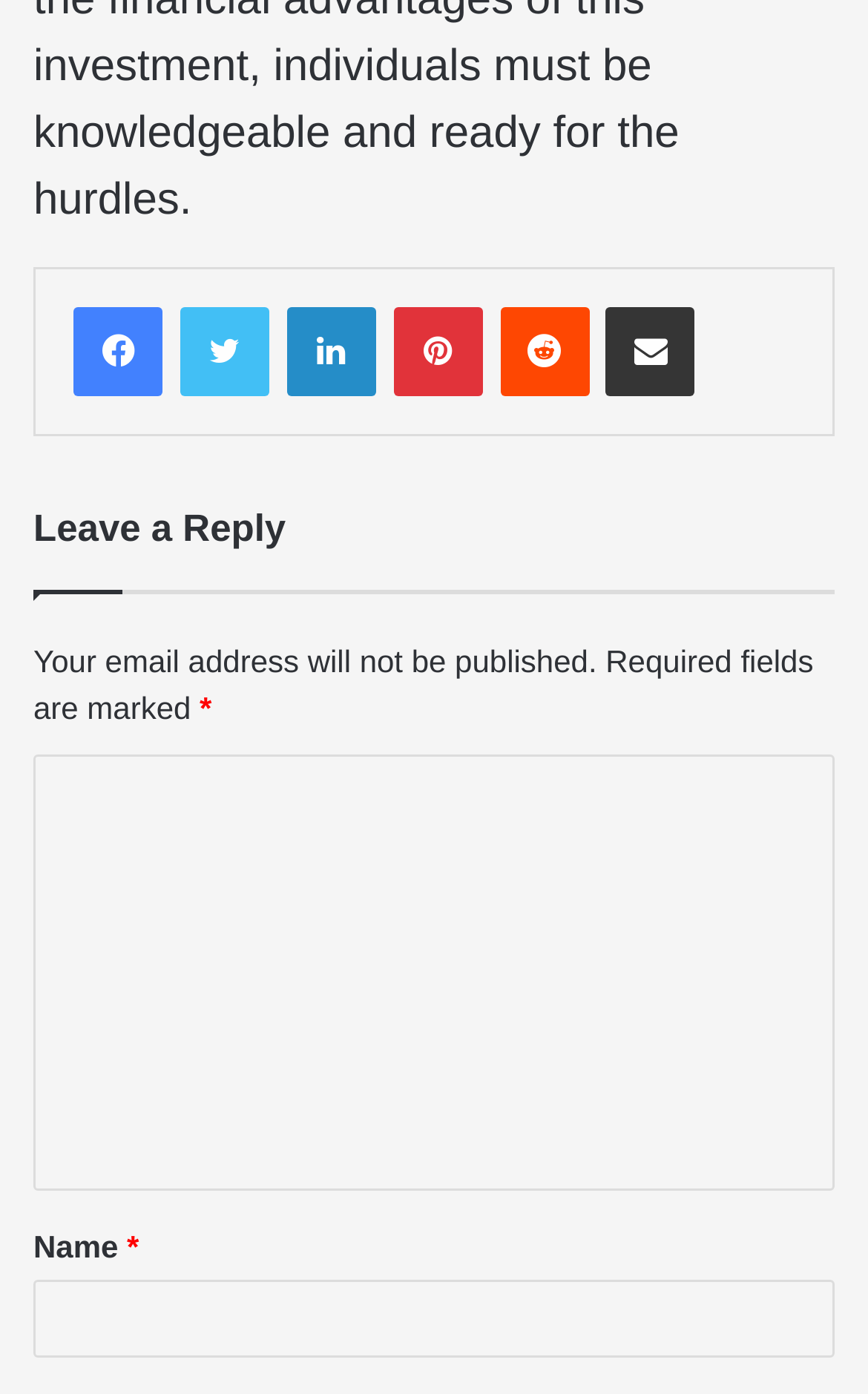Could you highlight the region that needs to be clicked to execute the instruction: "Type your email"?

[0.038, 0.541, 0.962, 0.854]